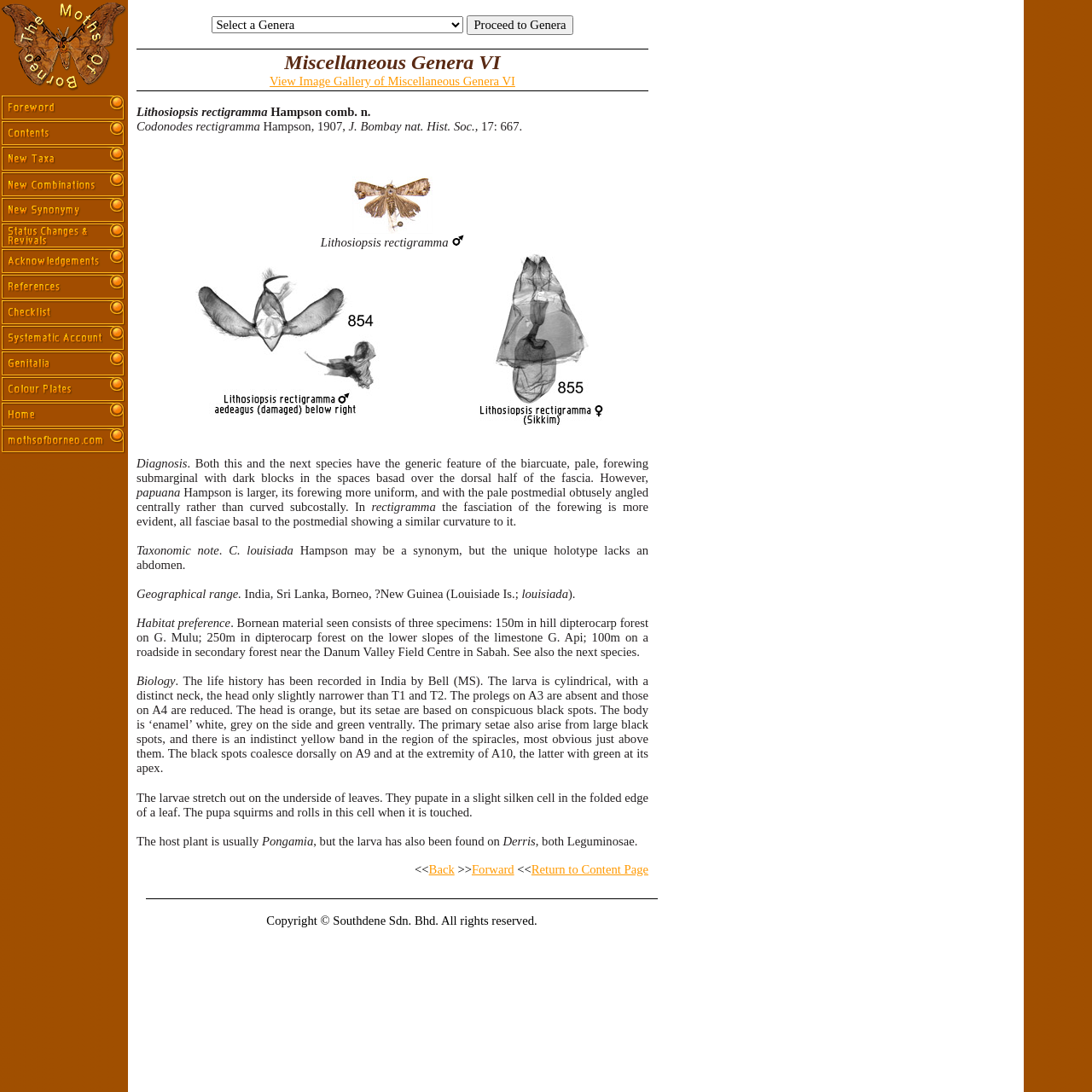Offer a thorough description of the webpage.

The webpage is about the Moths of Borneo, specifically focusing on the species Lithosiopsis rectigramma Hampson comb. n. The page is divided into several sections, with a prominent image of a moth at the top left corner.

On the top right side, there is a navigation menu with options to select a genera, proceed to genera, and view an image gallery of miscellaneous genera VI. Below this menu, there is a detailed description of the Lithosiopsis rectigramma species, including its diagnosis, taxonomic notes, geographical range, habitat preference, and biology.

The description is accompanied by several images of the moth's life cycle, including its larva, pupa, and adult stages. The text is divided into sections with headings, making it easy to read and understand.

At the bottom of the page, there is a copyright notice stating that the content is owned by Southdene Sdn. Bhd. and all rights are reserved.